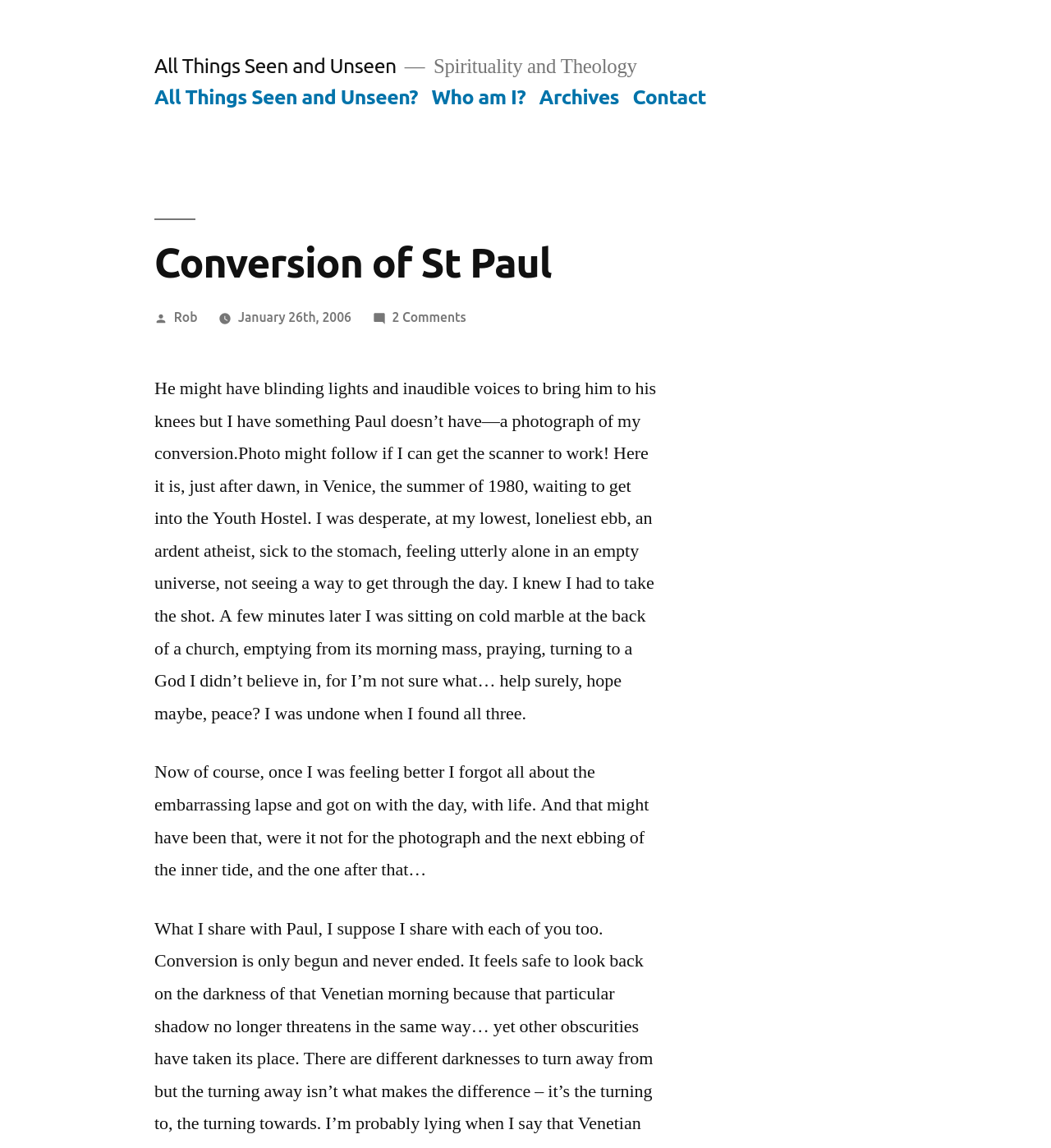Find the bounding box coordinates of the UI element according to this description: "Contact".

[0.602, 0.075, 0.672, 0.095]